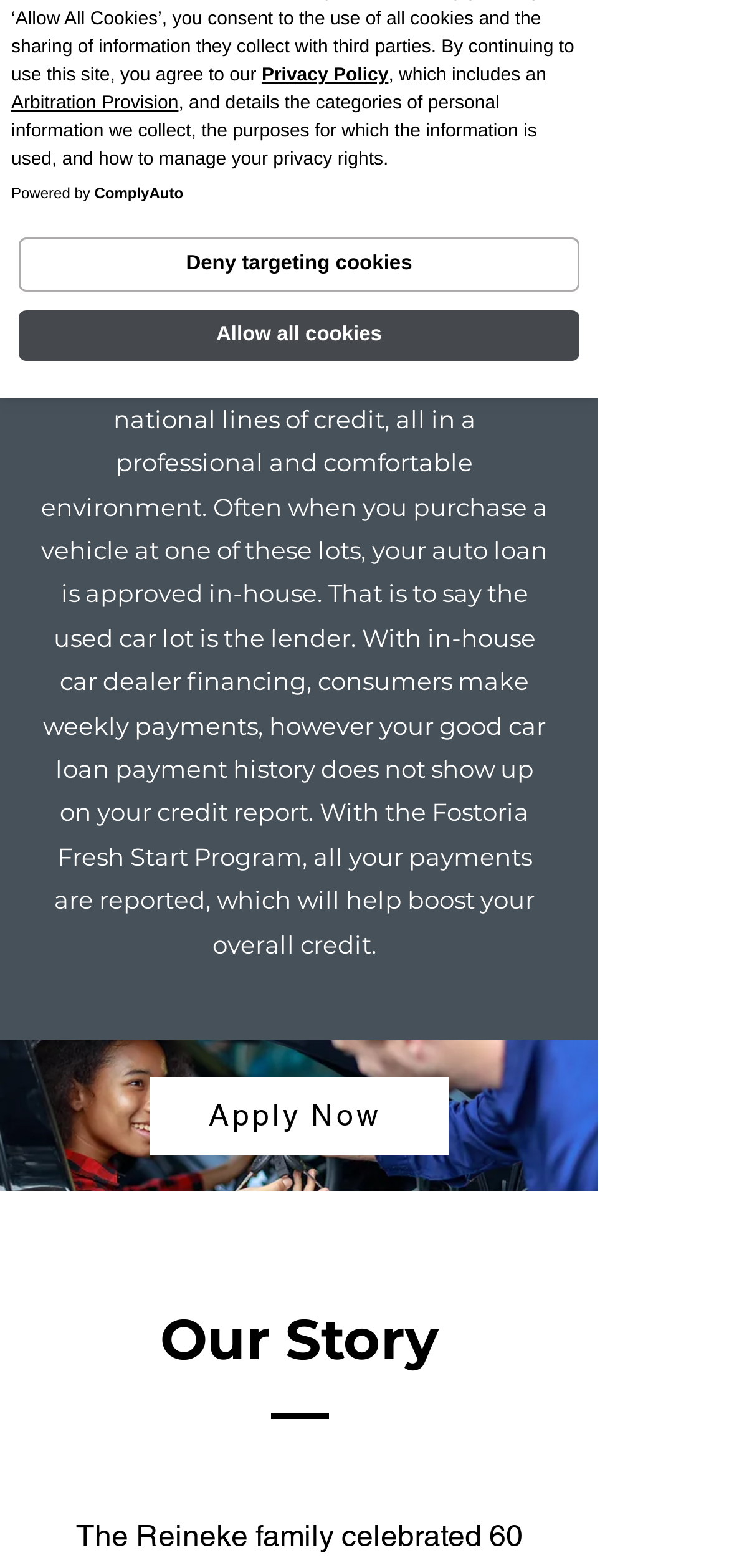Return the bounding box coordinates of the UI element that corresponds to this description: "Apply Today!". The coordinates must be given as four float numbers in the range of 0 and 1, [left, top, right, bottom].

[0.0, 0.184, 0.27, 0.254]